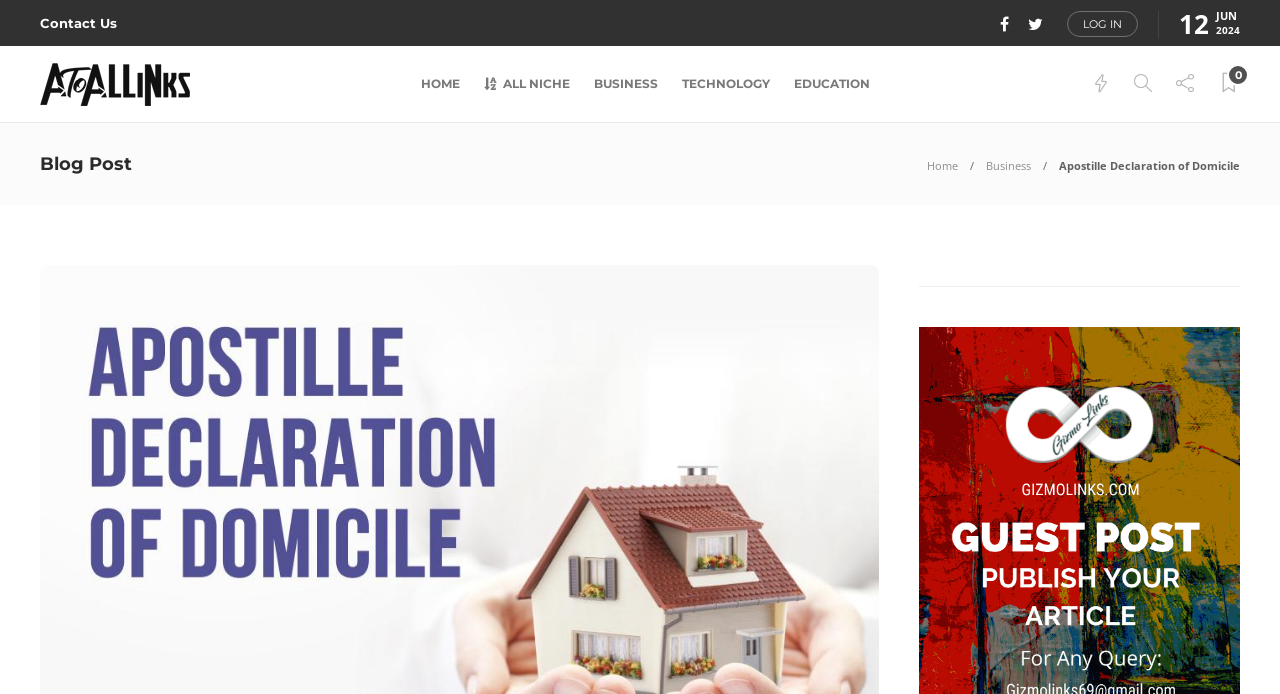Determine the bounding box coordinates of the region I should click to achieve the following instruction: "Log in to the account". Ensure the bounding box coordinates are four float numbers between 0 and 1, i.e., [left, top, right, bottom].

[0.834, 0.016, 0.889, 0.053]